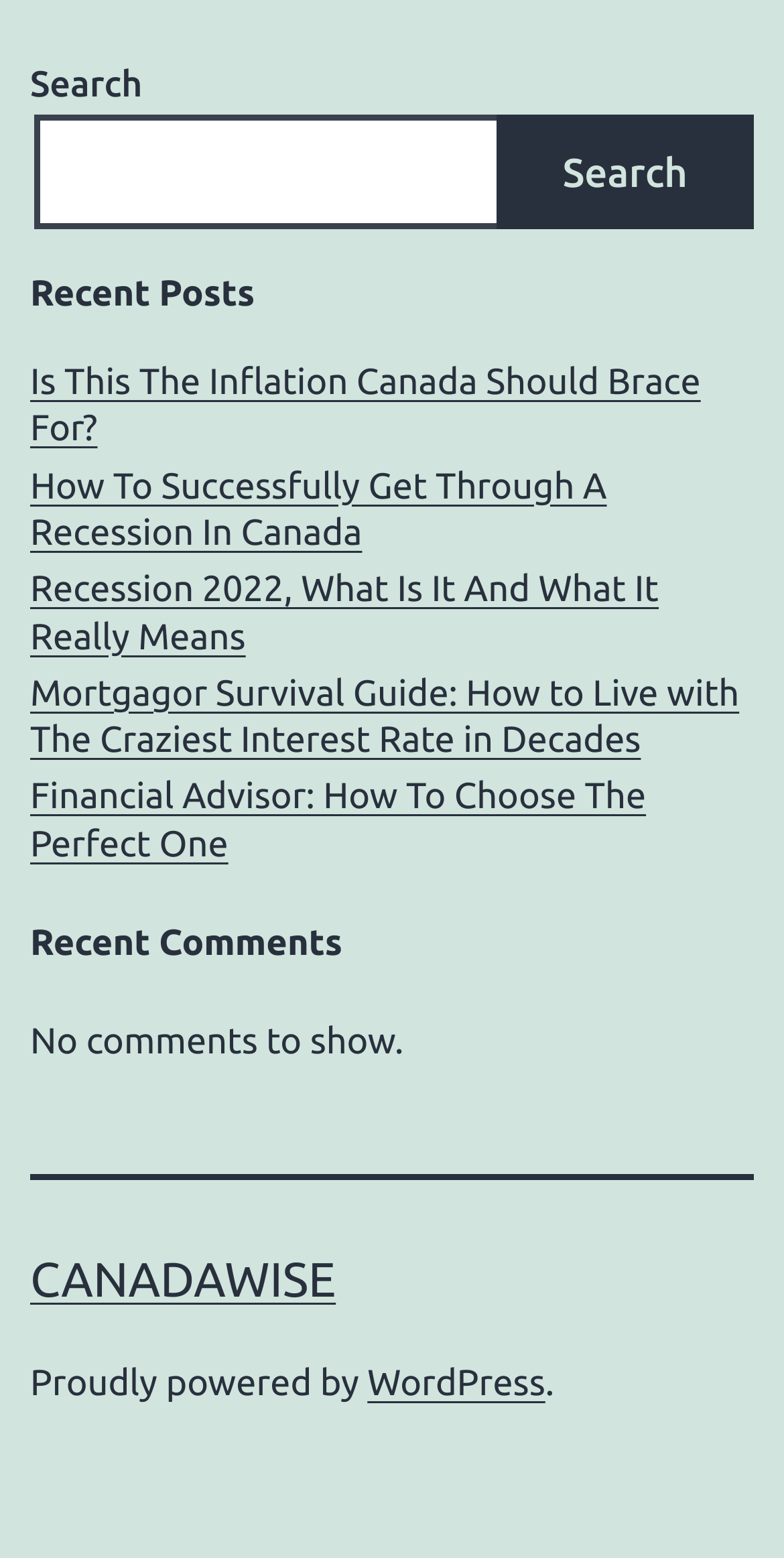Using the webpage screenshot and the element description parent_node: Search name="s", determine the bounding box coordinates. Specify the coordinates in the format (top-left x, top-left y, bottom-right x, bottom-right y) with values ranging from 0 to 1.

[0.044, 0.074, 0.641, 0.147]